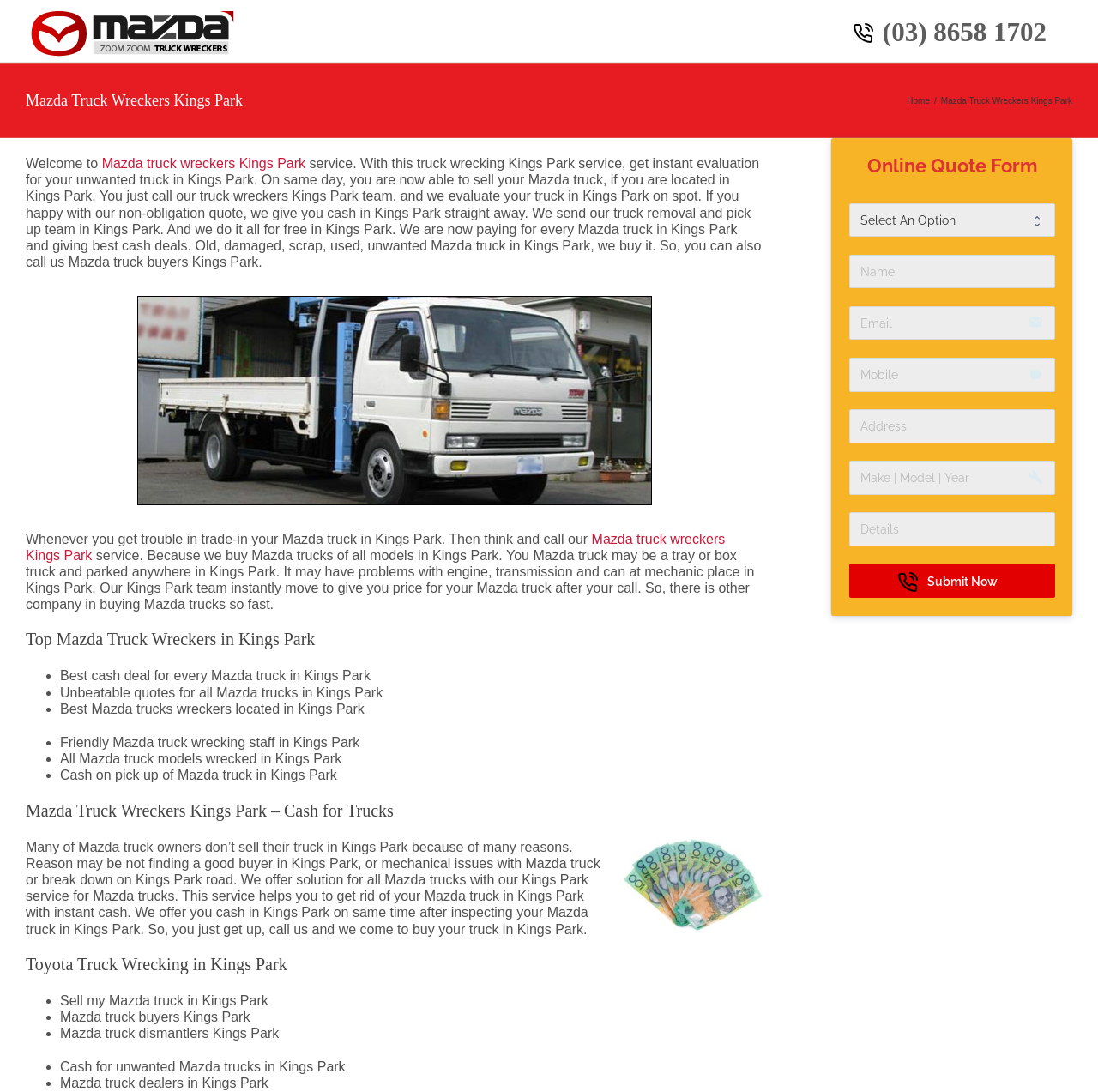What types of Mazda trucks are accepted by this service?
Provide a detailed answer to the question using information from the image.

The webpage states that 'we buy Mazda trucks of all models in Kings Park', which suggests that the service accepts all types of Mazda trucks, regardless of their model or condition.